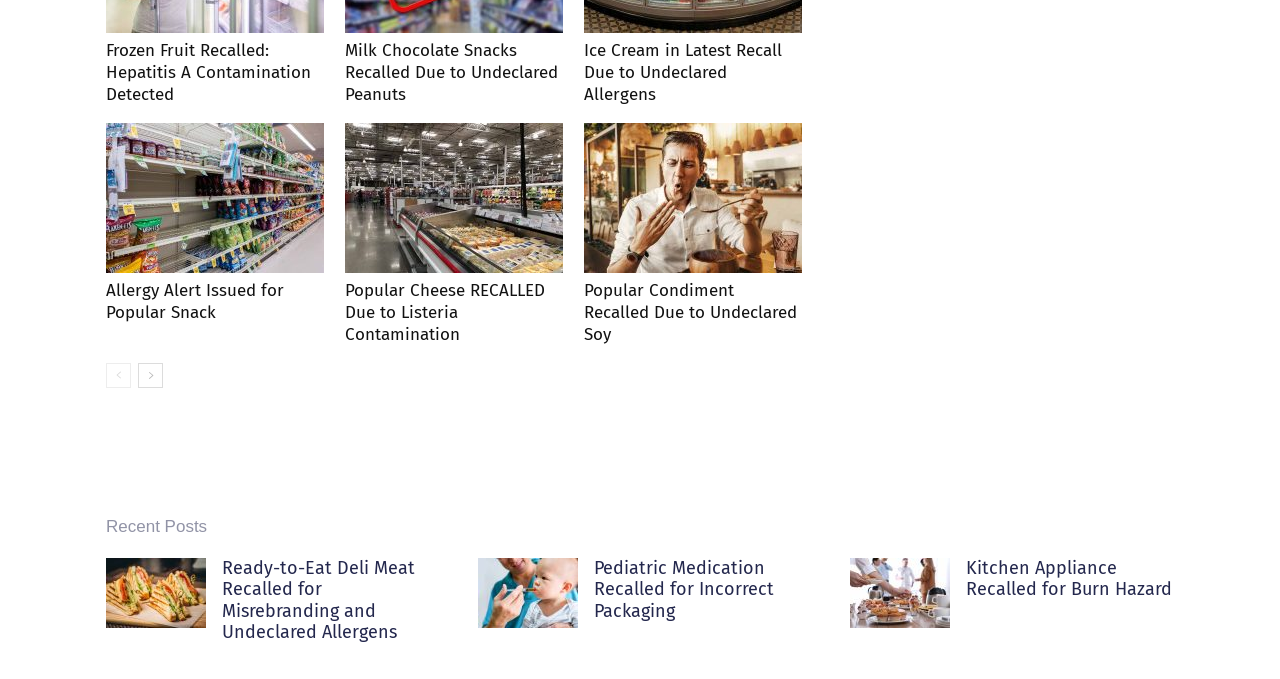How many recall notices are on this page?
We need a detailed and exhaustive answer to the question. Please elaborate.

There are 8 recall notices on this page, each with a heading and a link. They are listed vertically, with the first one being about frozen fruit and the last one being about a kitchen appliance.